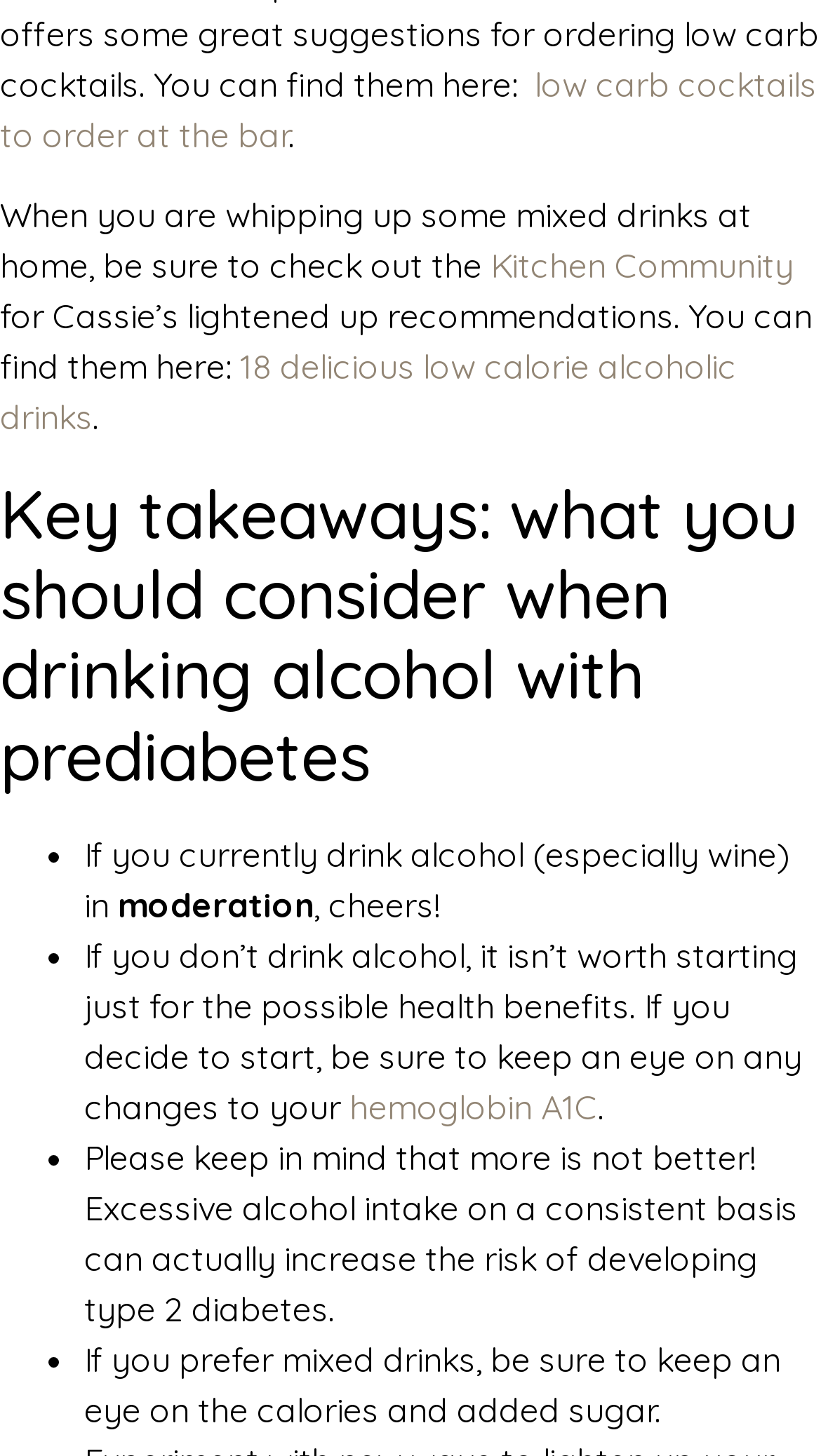Please provide a one-word or short phrase answer to the question:
What is the effect of excessive alcohol intake?

Increases risk of type 2 diabetes